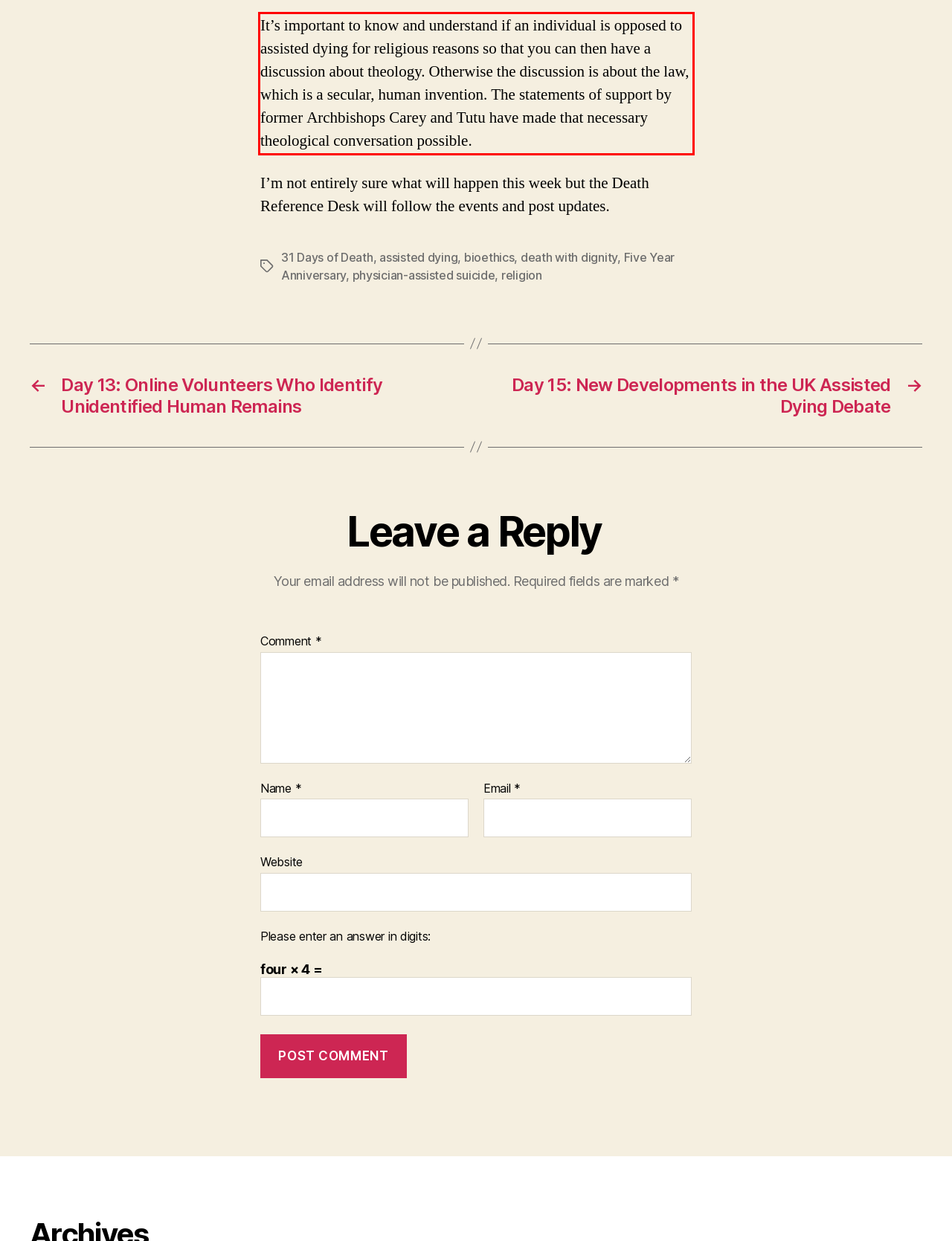Perform OCR on the text inside the red-bordered box in the provided screenshot and output the content.

It’s important to know and understand if an individual is opposed to assisted dying for religious reasons so that you can then have a discussion about theology. Otherwise the discussion is about the law, which is a secular, human invention. The statements of support by former Archbishops Carey and Tutu have made that necessary theological conversation possible.